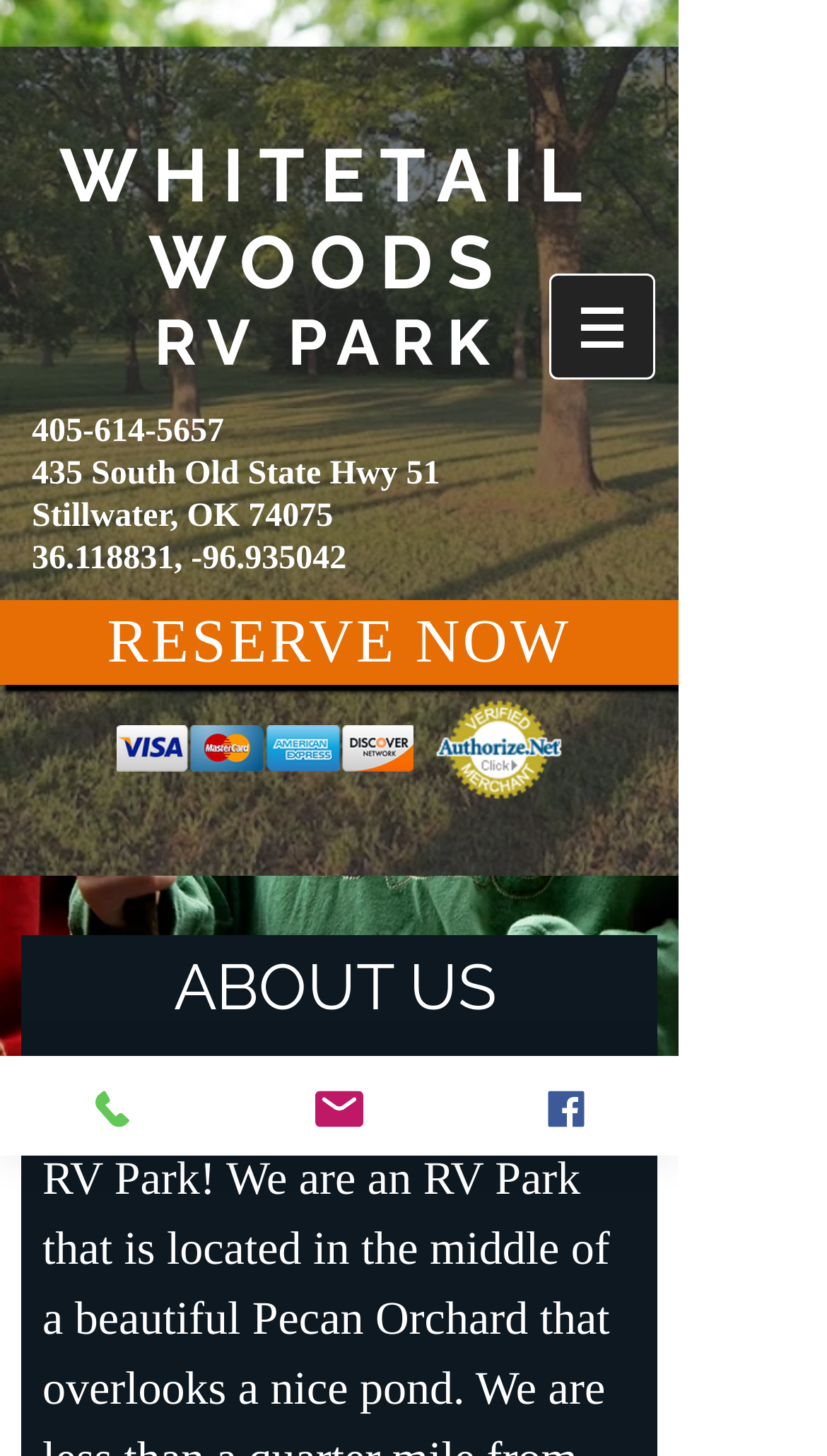Identify the bounding box coordinates of the element that should be clicked to fulfill this task: "Click RESERVE NOW". The coordinates should be provided as four float numbers between 0 and 1, i.e., [left, top, right, bottom].

[0.0, 0.412, 0.821, 0.47]